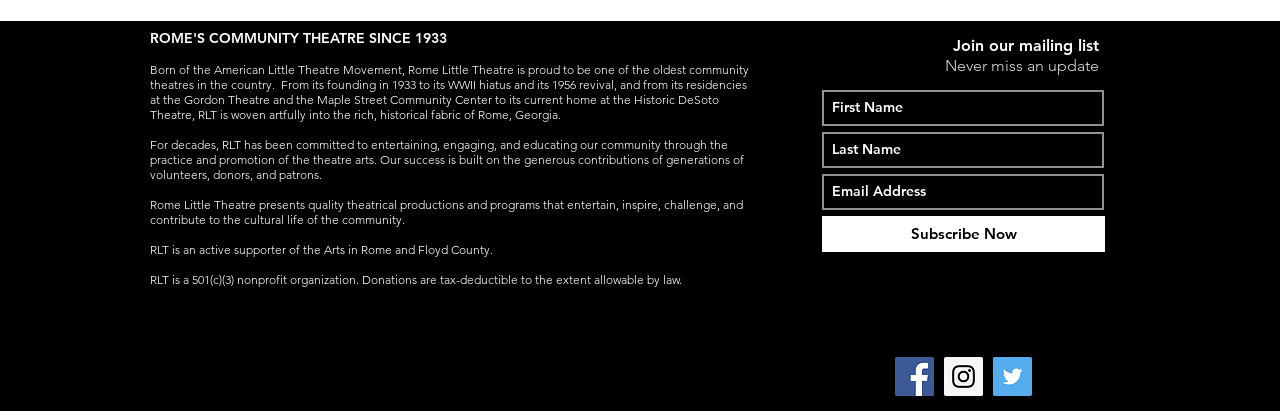Provide a brief response to the question below using a single word or phrase: 
What is Rome Little Theatre's mission?

To entertain, engage, and educate the community